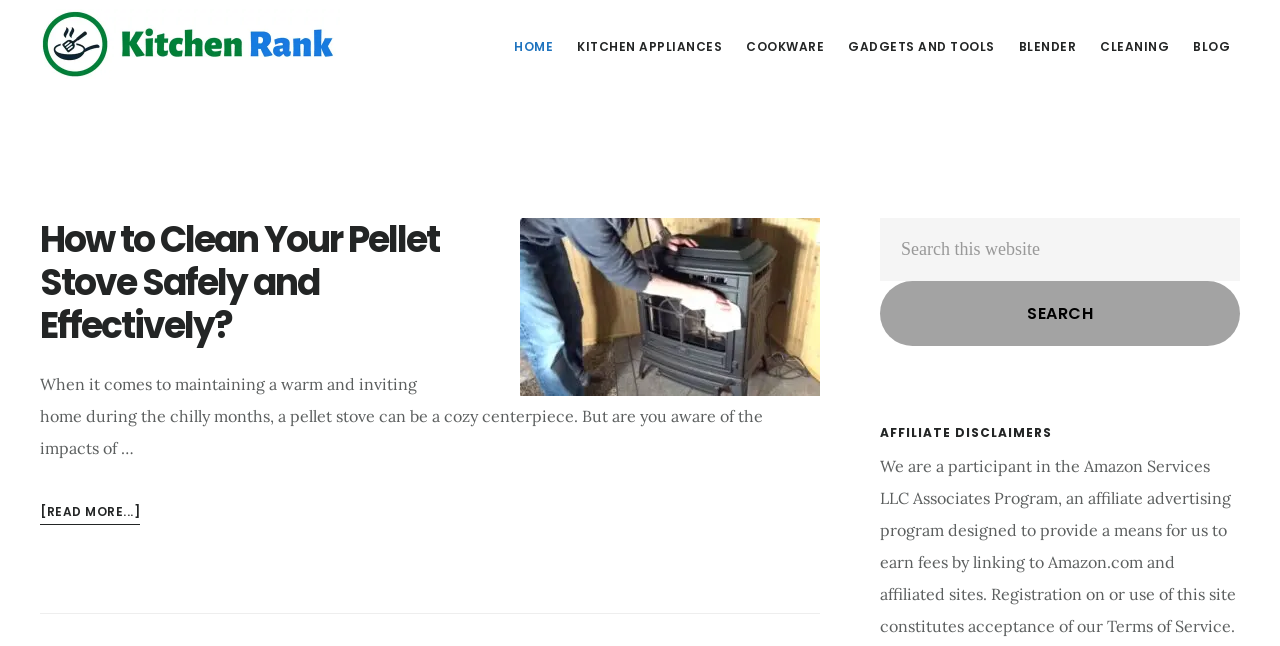Identify the bounding box coordinates necessary to click and complete the given instruction: "Click on the 'HOME' link".

[0.394, 0.048, 0.44, 0.098]